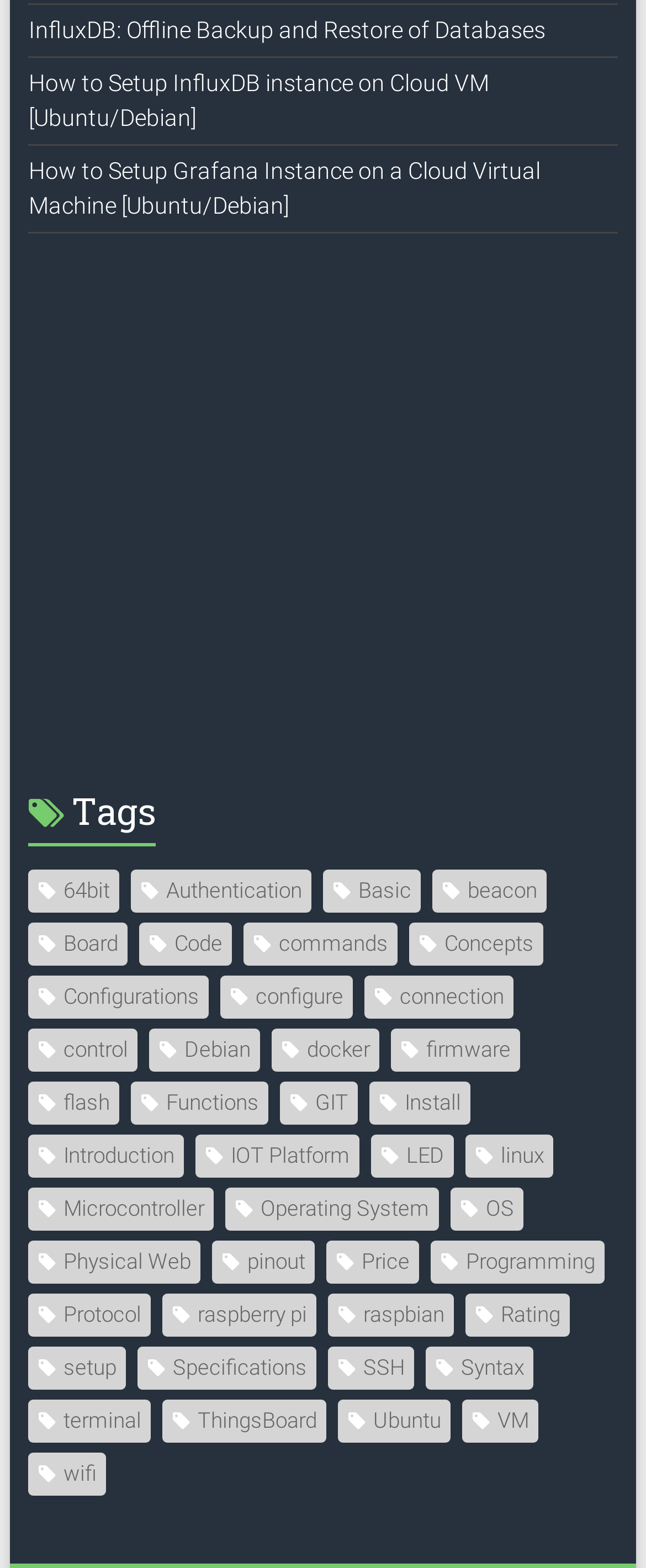Determine the bounding box coordinates of the clickable region to carry out the instruction: "learn about the company".

None